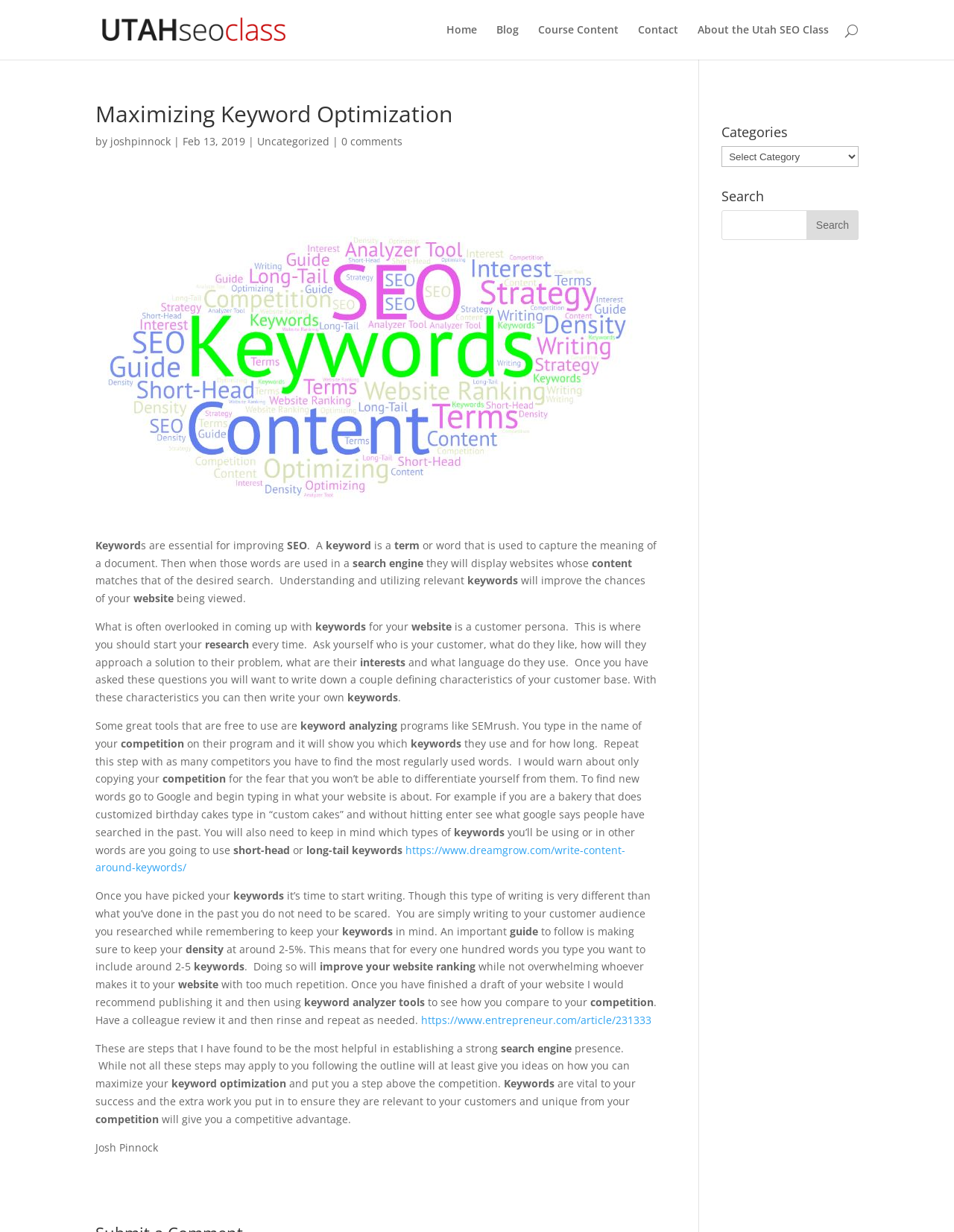Please predict the bounding box coordinates of the element's region where a click is necessary to complete the following instruction: "Search for keywords". The coordinates should be represented by four float numbers between 0 and 1, i.e., [left, top, right, bottom].

[0.1, 0.0, 0.9, 0.001]